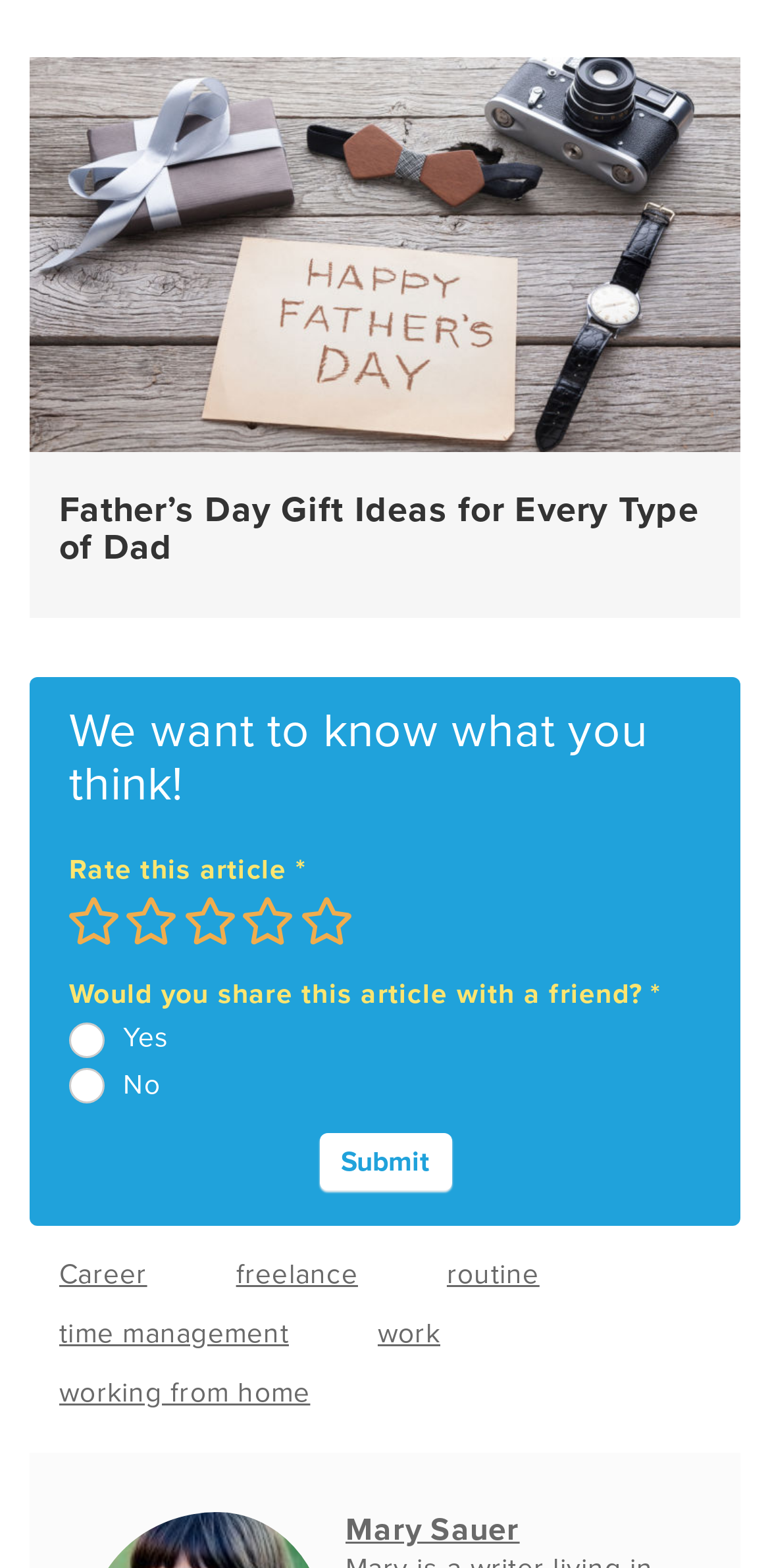Answer the question below using just one word or a short phrase: 
How many rating options are available?

5